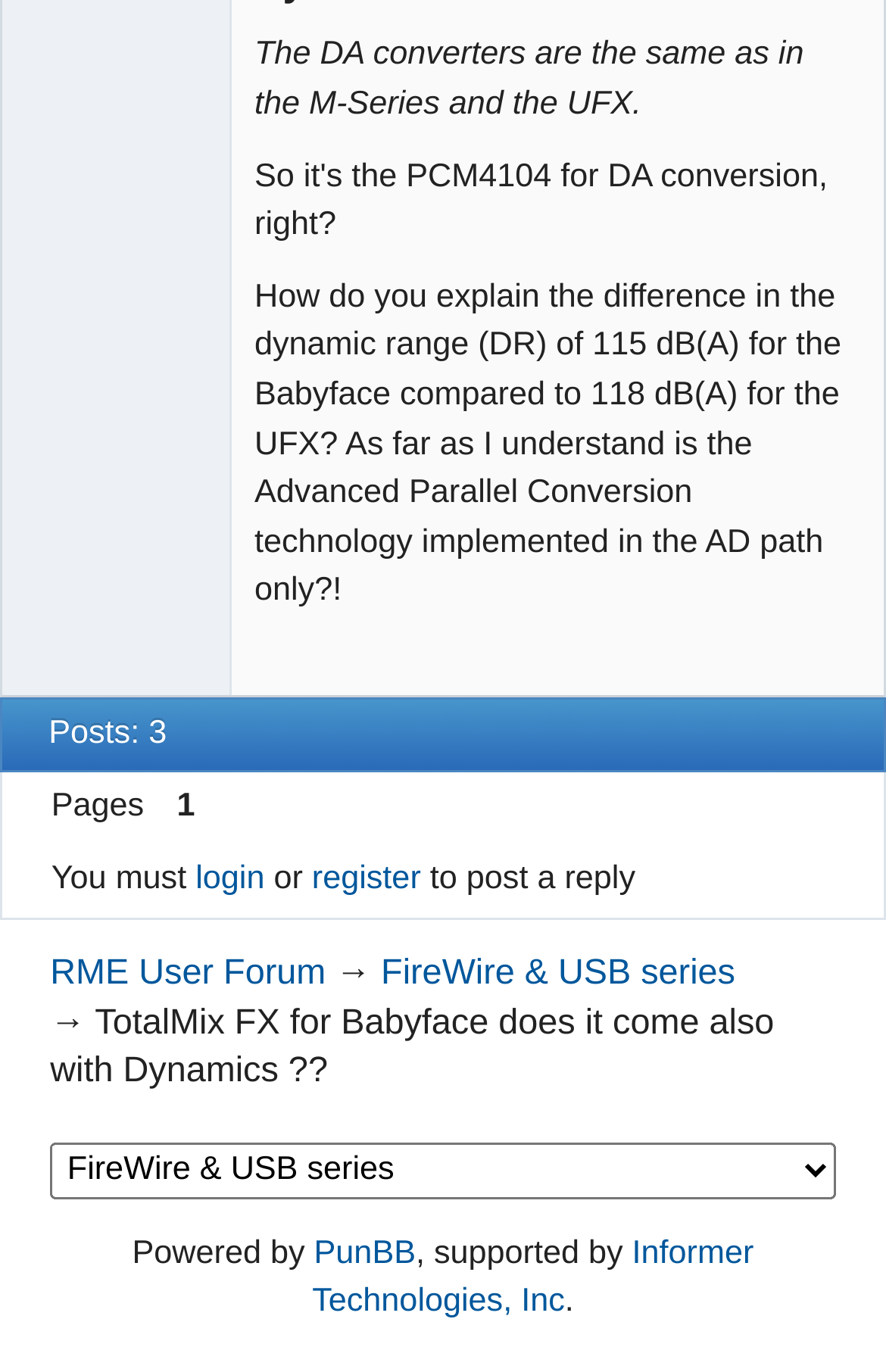What is the name of the company supporting the forum?
Make sure to answer the question with a detailed and comprehensive explanation.

The text 'supported by Informer Technologies, Inc' at the bottom of the page indicates that the company supporting the forum is Informer Technologies, Inc.